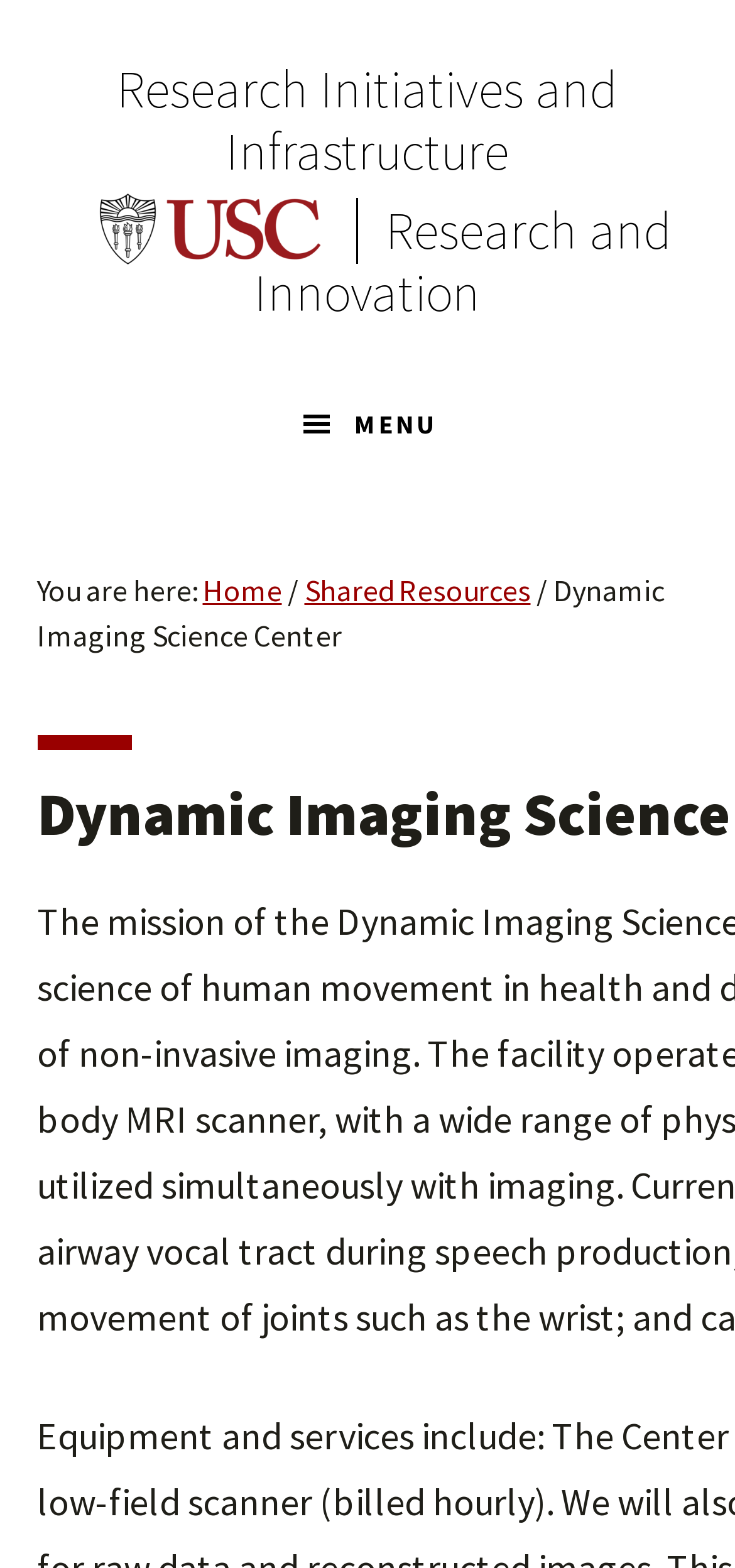Provide the bounding box coordinates of the HTML element described as: "Home". The bounding box coordinates should be four float numbers between 0 and 1, i.e., [left, top, right, bottom].

[0.276, 0.364, 0.383, 0.388]